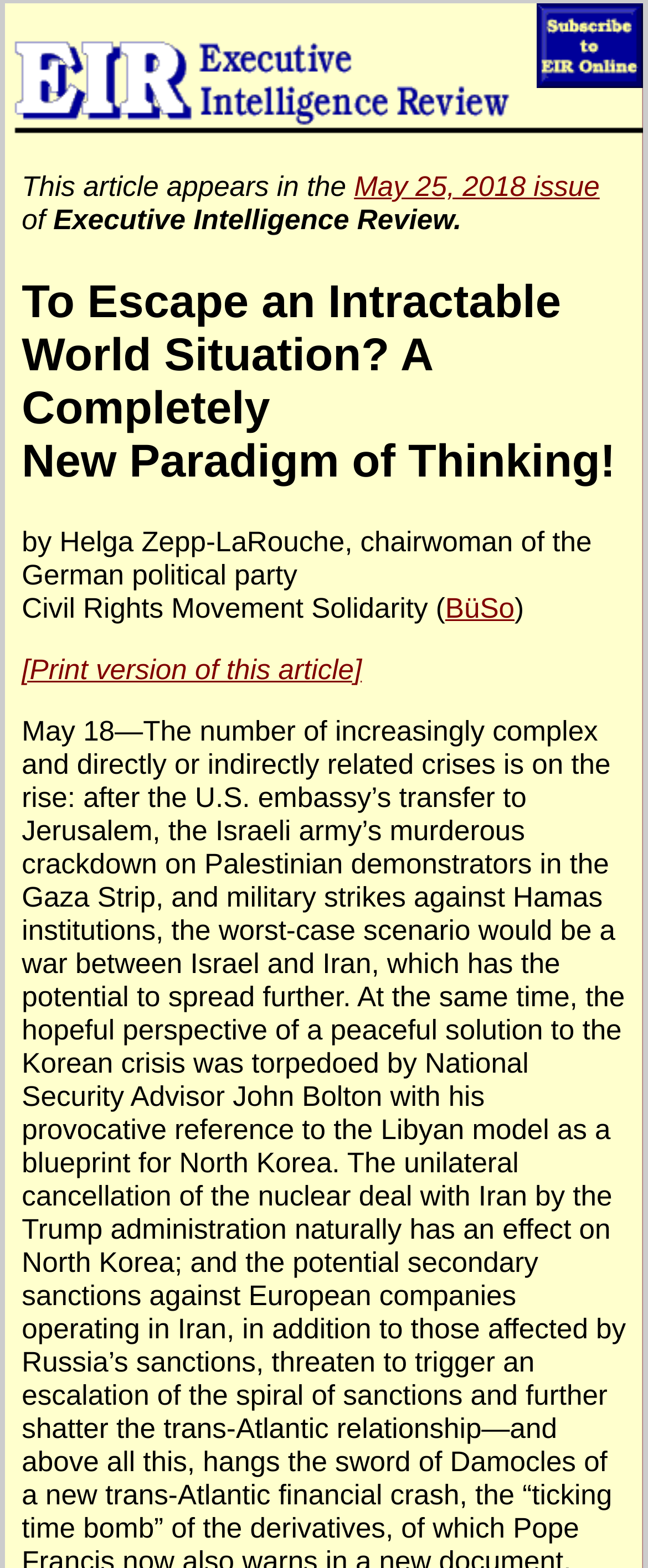What is the author of the article?
Use the information from the image to give a detailed answer to the question.

I found the answer by looking at the text preceding 'chairwoman of the German political party', which mentions 'Helga Zepp-LaRouche' as the author of the article.